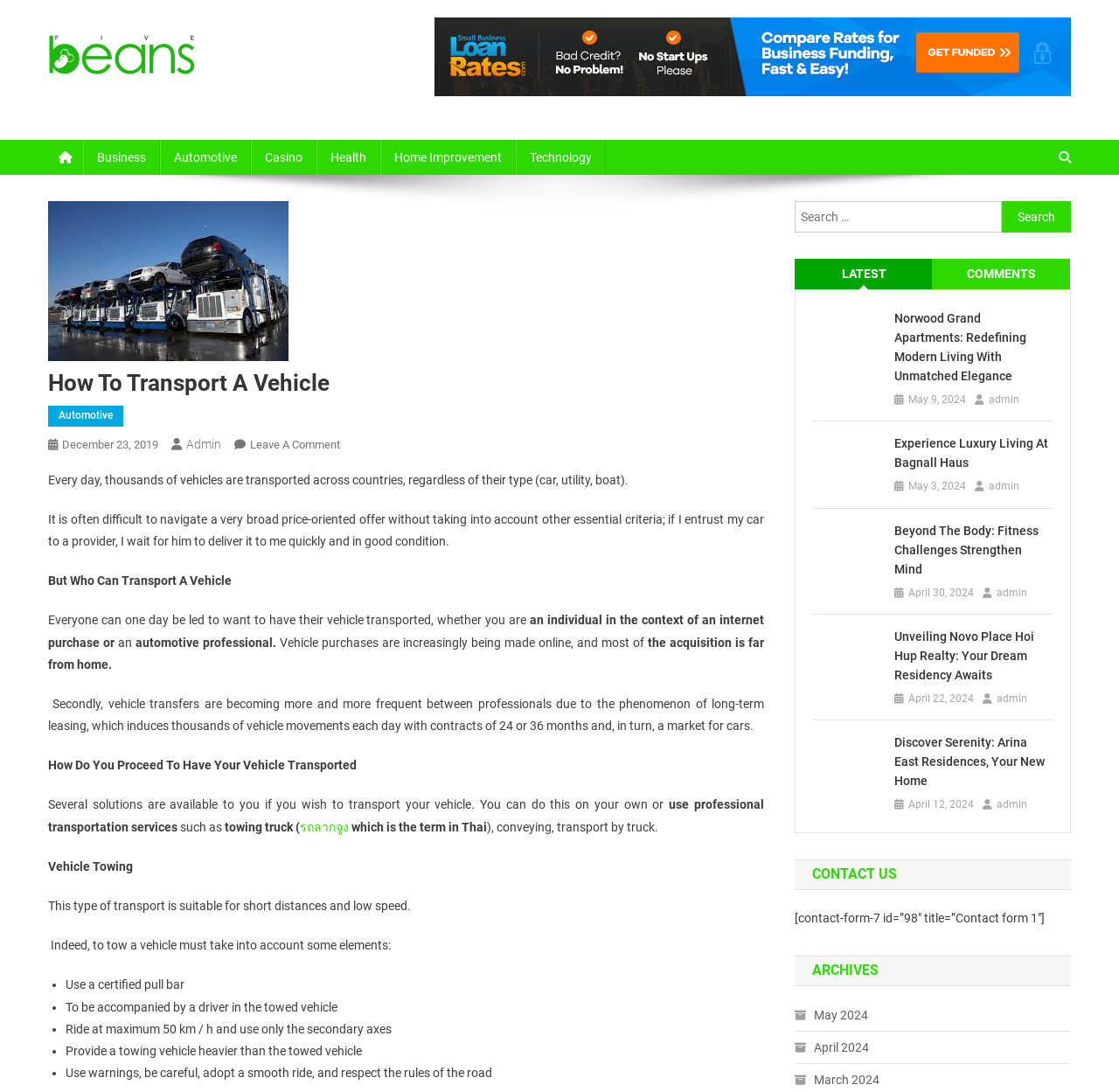Can you determine the bounding box coordinates of the area that needs to be clicked to fulfill the following instruction: "read the blog"?

None